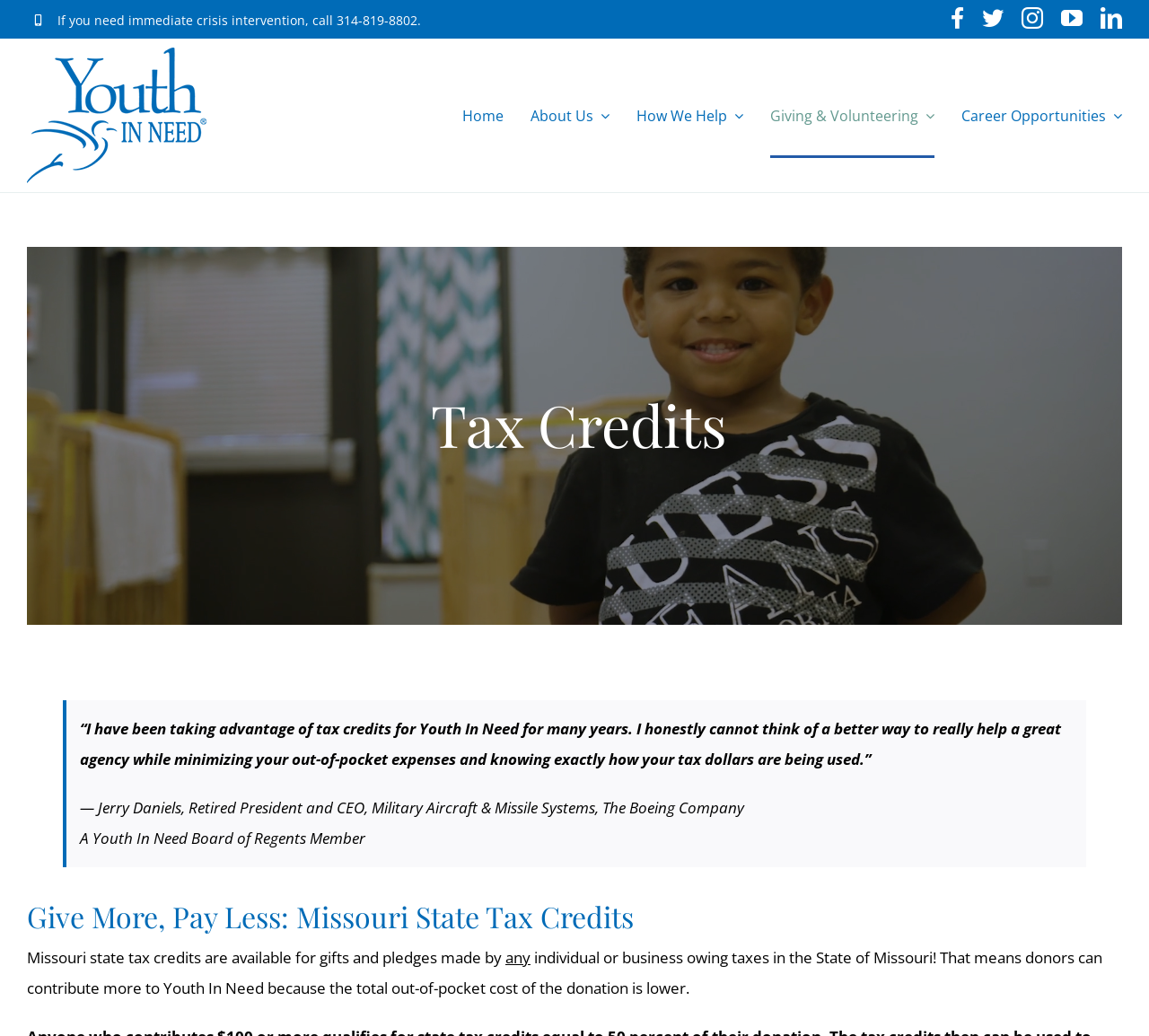Locate the bounding box coordinates of the clickable element to fulfill the following instruction: "Click the Youth In Need Logo". Provide the coordinates as four float numbers between 0 and 1 in the format [left, top, right, bottom].

[0.023, 0.046, 0.18, 0.177]